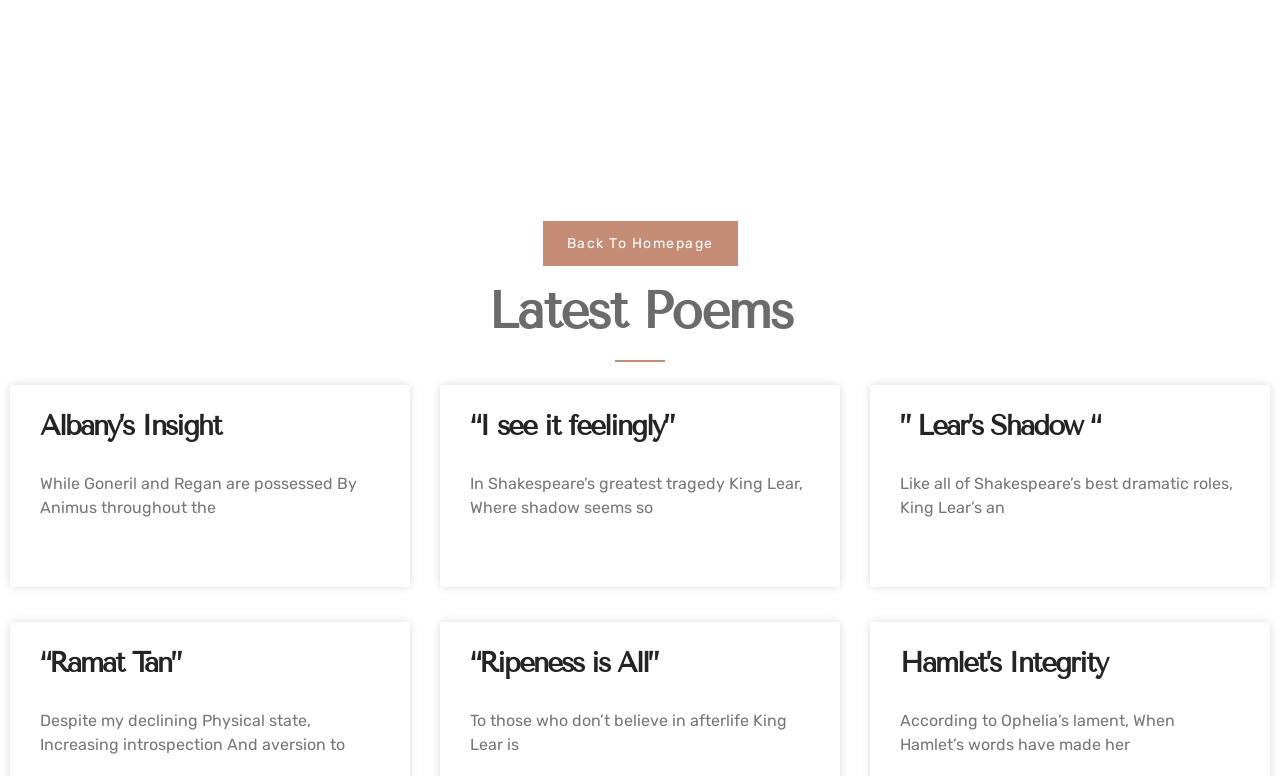What is the title of the first poem?
Using the image, answer in one word or phrase.

Albany’s Insight